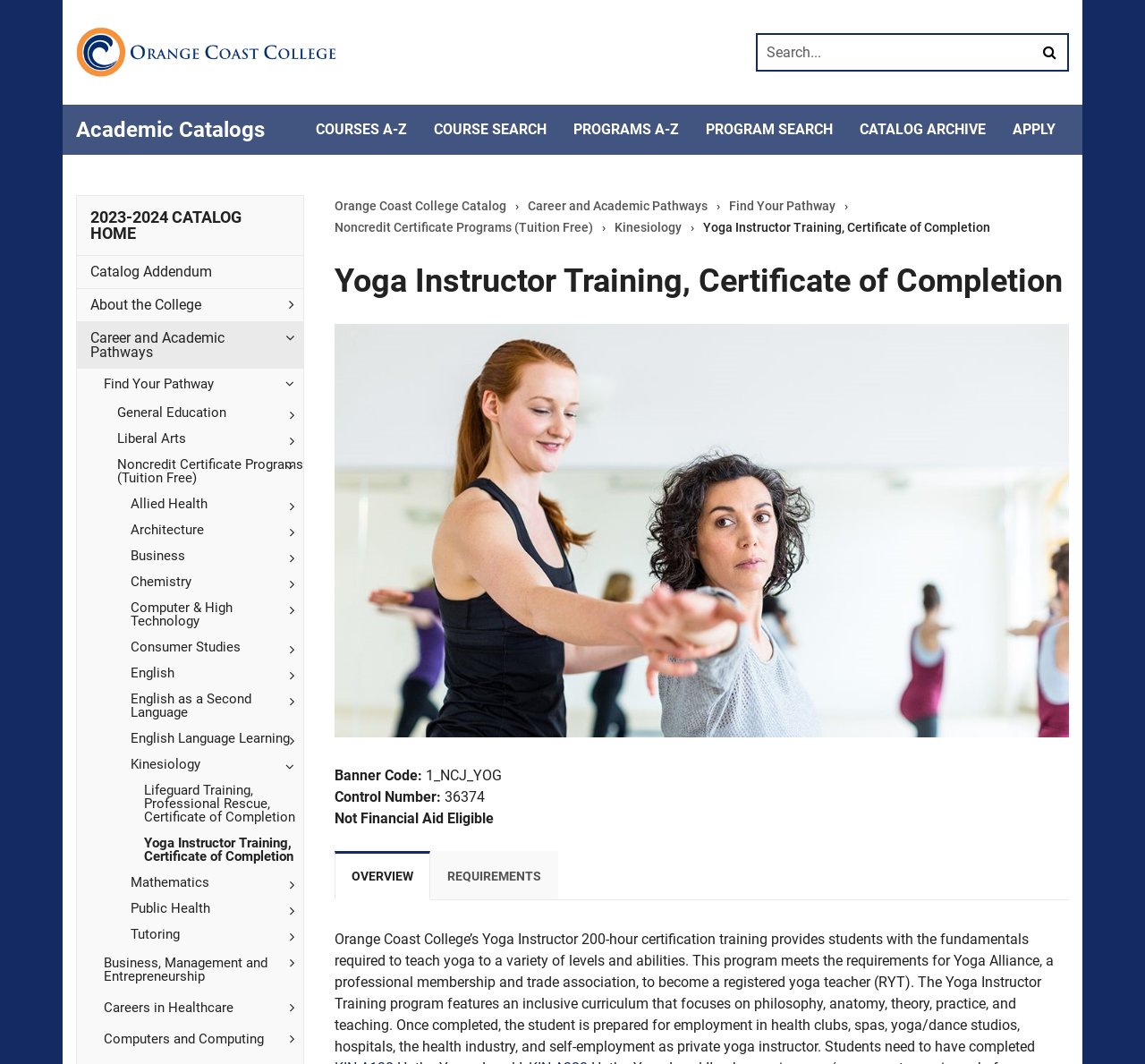Pinpoint the bounding box coordinates of the area that must be clicked to complete this instruction: "Learn about Yoga Instructor Training, Certificate of Completion".

[0.126, 0.78, 0.265, 0.817]